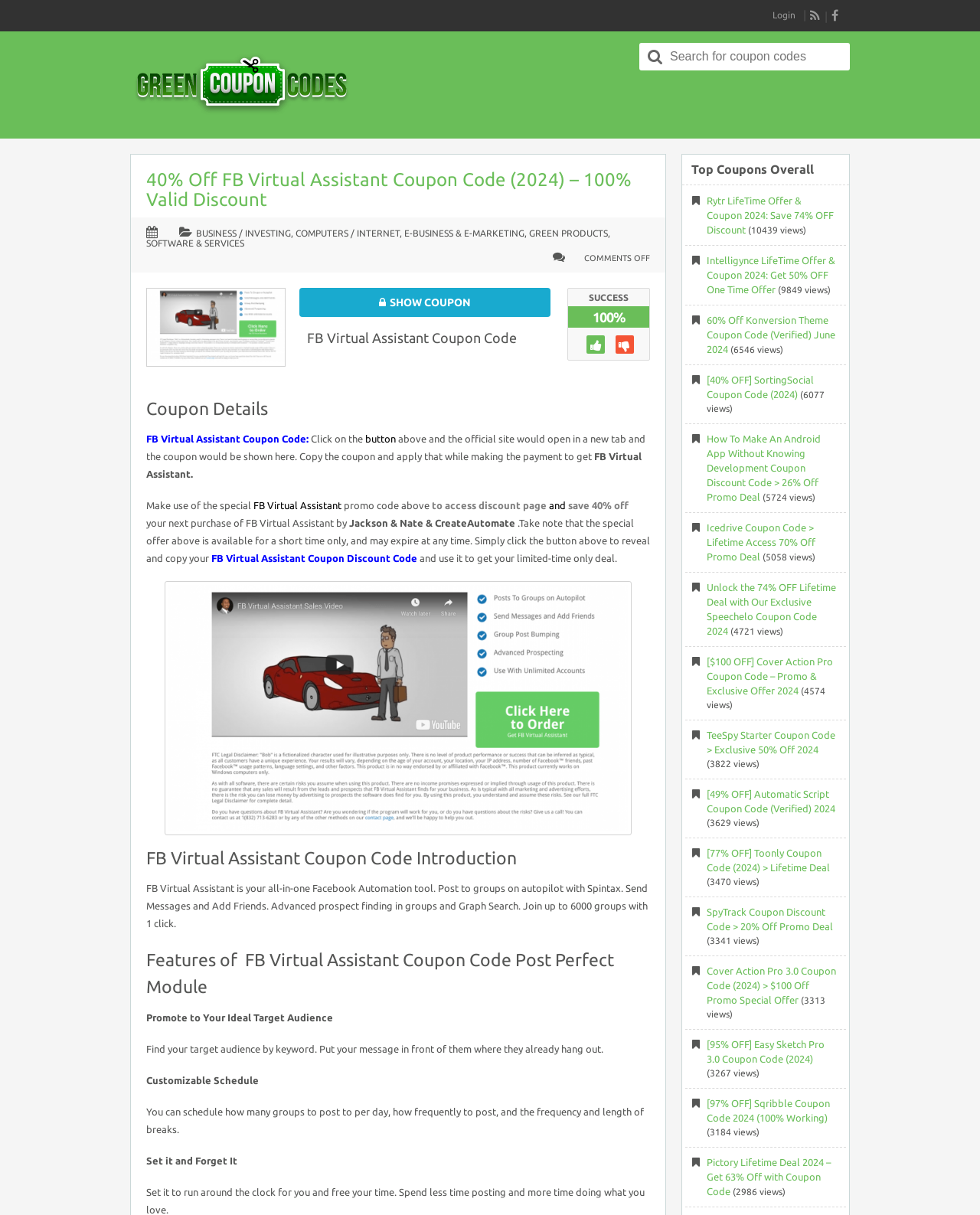Locate and extract the text of the main heading on the webpage.

40% Off FB Virtual Assistant Coupon Code (2024) – 100% Valid Discount